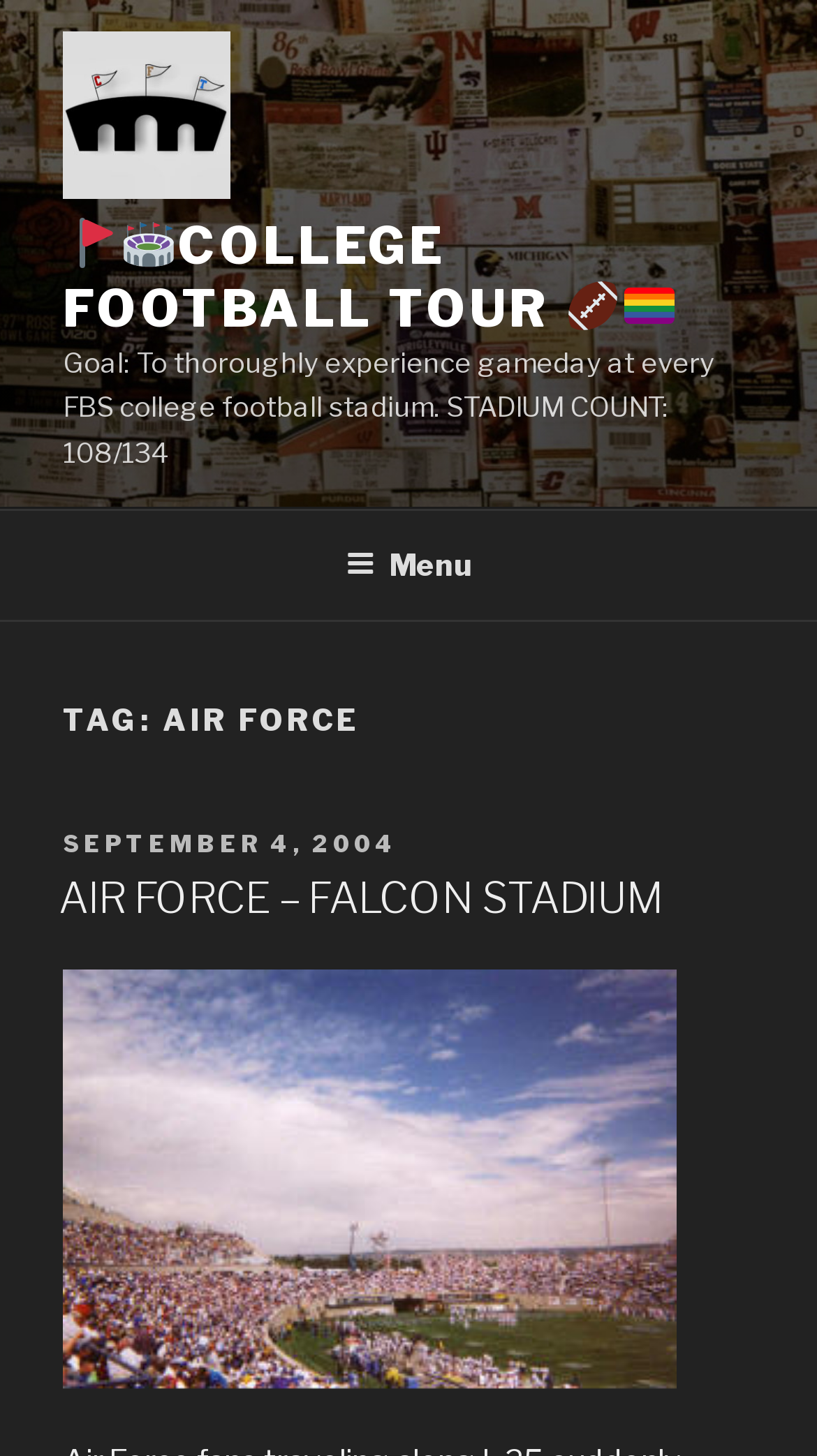What is the name of the stadium visited on September 4, 2004?
Please provide a full and detailed response to the question.

I found this answer by looking at the heading element with the text 'AIR FORCE – FALCON STADIUM' which is located at [0.077, 0.597, 0.923, 0.637]. This heading is related to the link element with the text 'SEPTEMBER 4, 2004' which is located at [0.077, 0.57, 0.487, 0.59]. Therefore, I can conclude that the stadium visited on September 4, 2004 is Falcon Stadium.